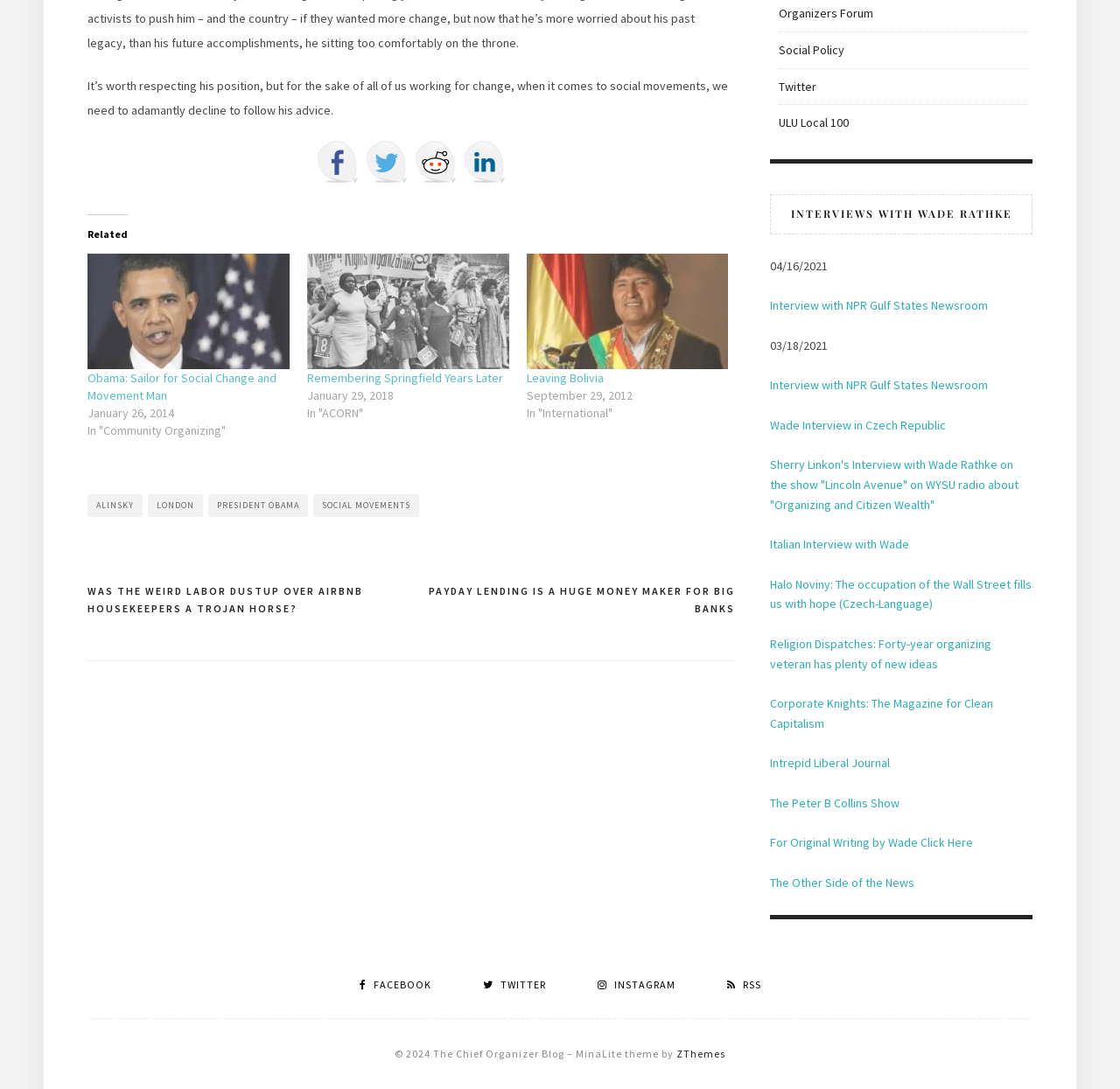Please specify the bounding box coordinates of the clickable region to carry out the following instruction: "Follow the Chief Organizer Blog on Twitter". The coordinates should be four float numbers between 0 and 1, in the format [left, top, right, bottom].

[0.431, 0.898, 0.487, 0.91]